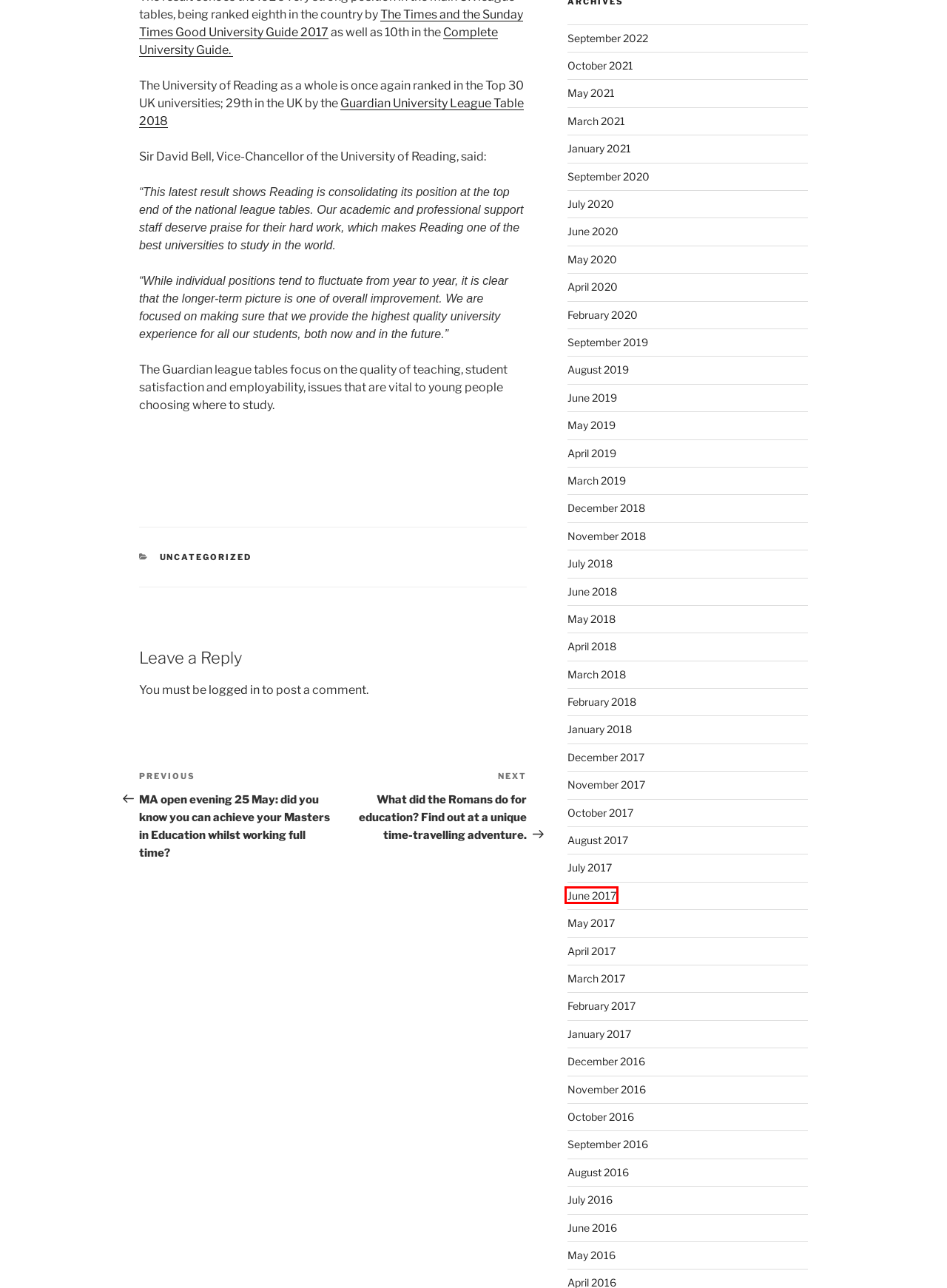A screenshot of a webpage is given, featuring a red bounding box around a UI element. Please choose the webpage description that best aligns with the new webpage after clicking the element in the bounding box. These are the descriptions:
A. March 2021 – Institute of Education
B. February 2020 – Institute of Education
C. January 2018 – Institute of Education
D. May 2018 – Institute of Education
E. December 2018 – Institute of Education
F. June 2017 – Institute of Education
G. August 2017 – Institute of Education
H. June 2018 – Institute of Education

F